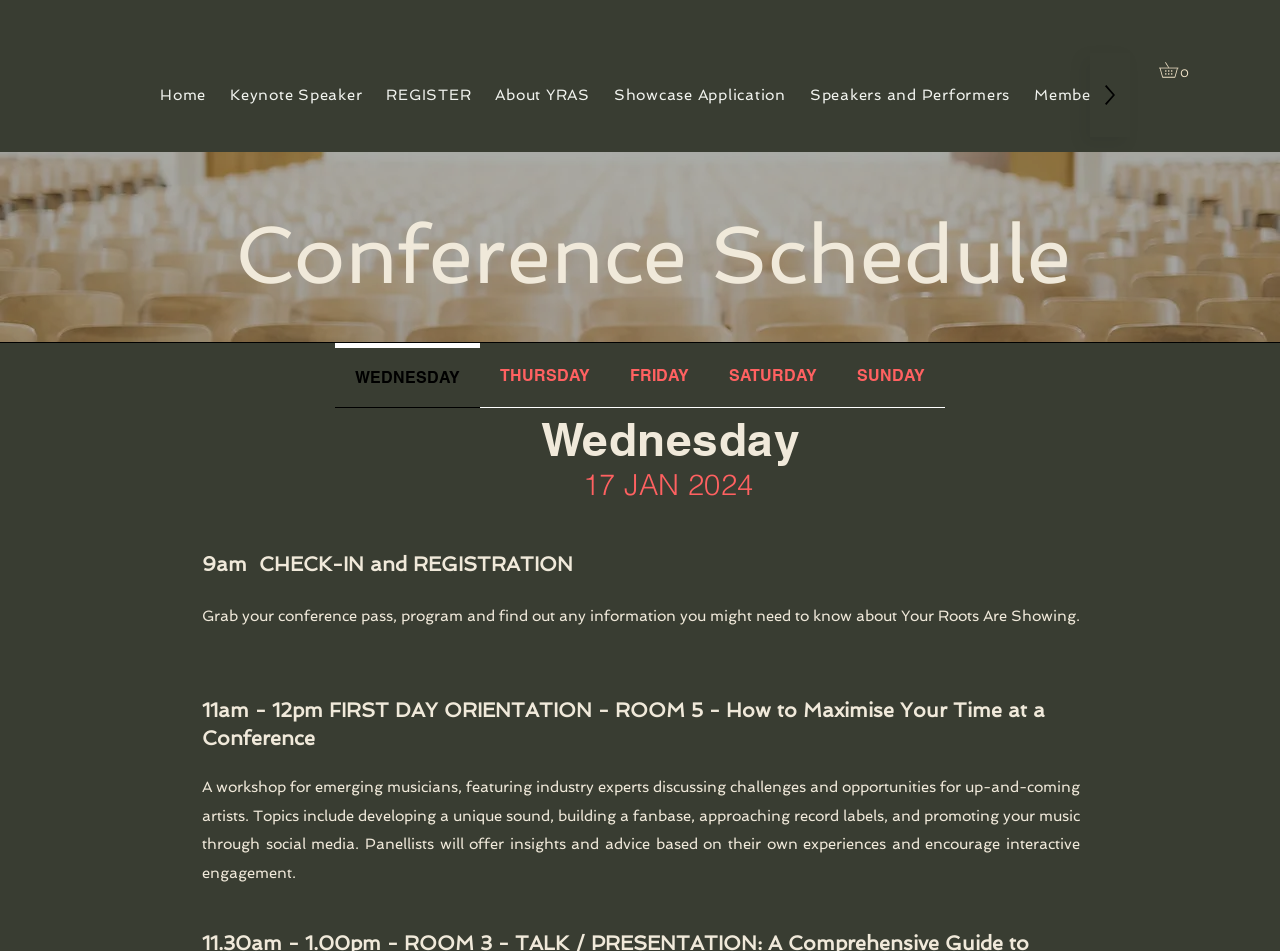Locate the bounding box coordinates of the area you need to click to fulfill this instruction: 'register for the conference'. The coordinates must be in the form of four float numbers ranging from 0 to 1: [left, top, right, bottom].

[0.294, 0.056, 0.376, 0.144]